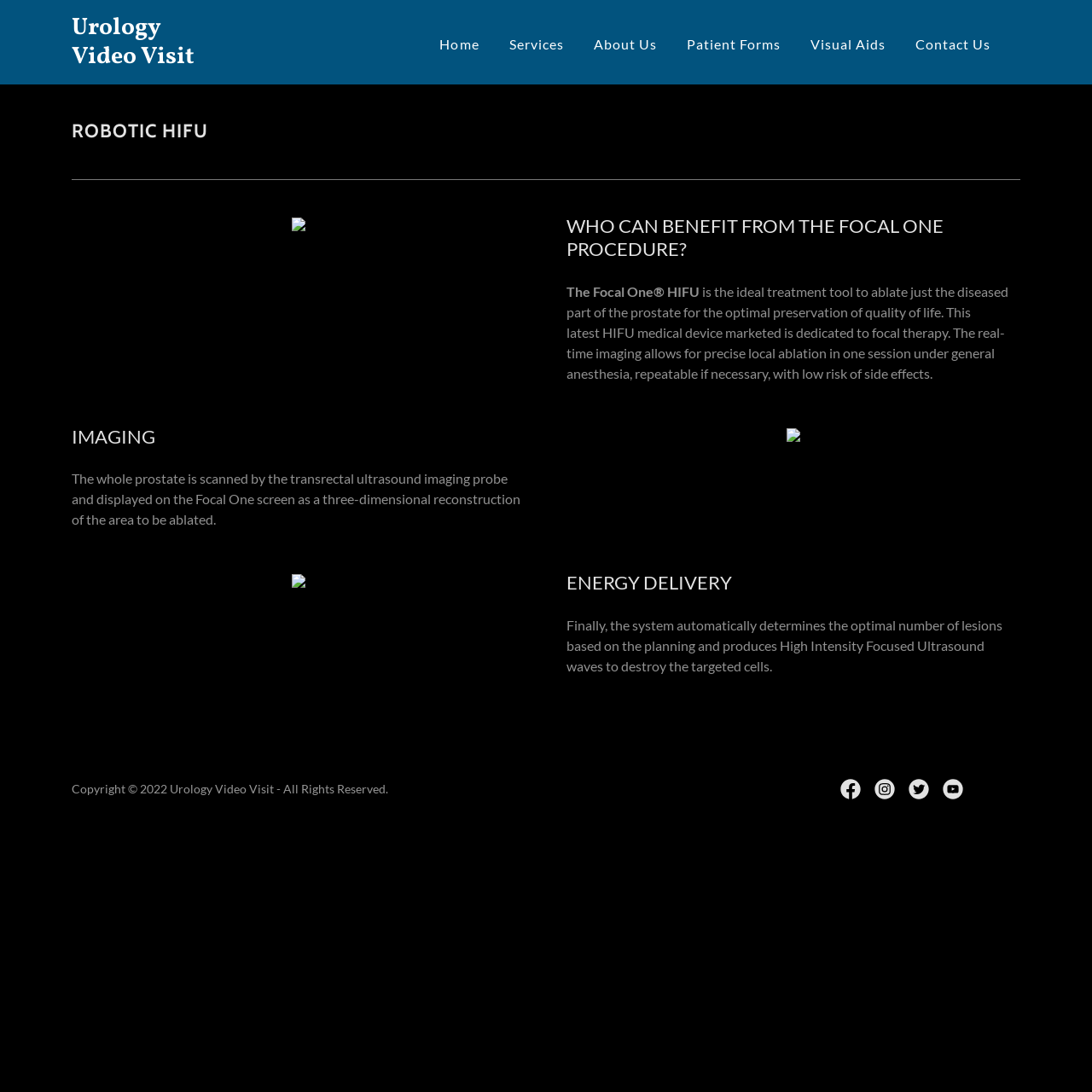Locate the bounding box coordinates of the element that should be clicked to fulfill the instruction: "Open Facebook".

[0.763, 0.707, 0.795, 0.738]